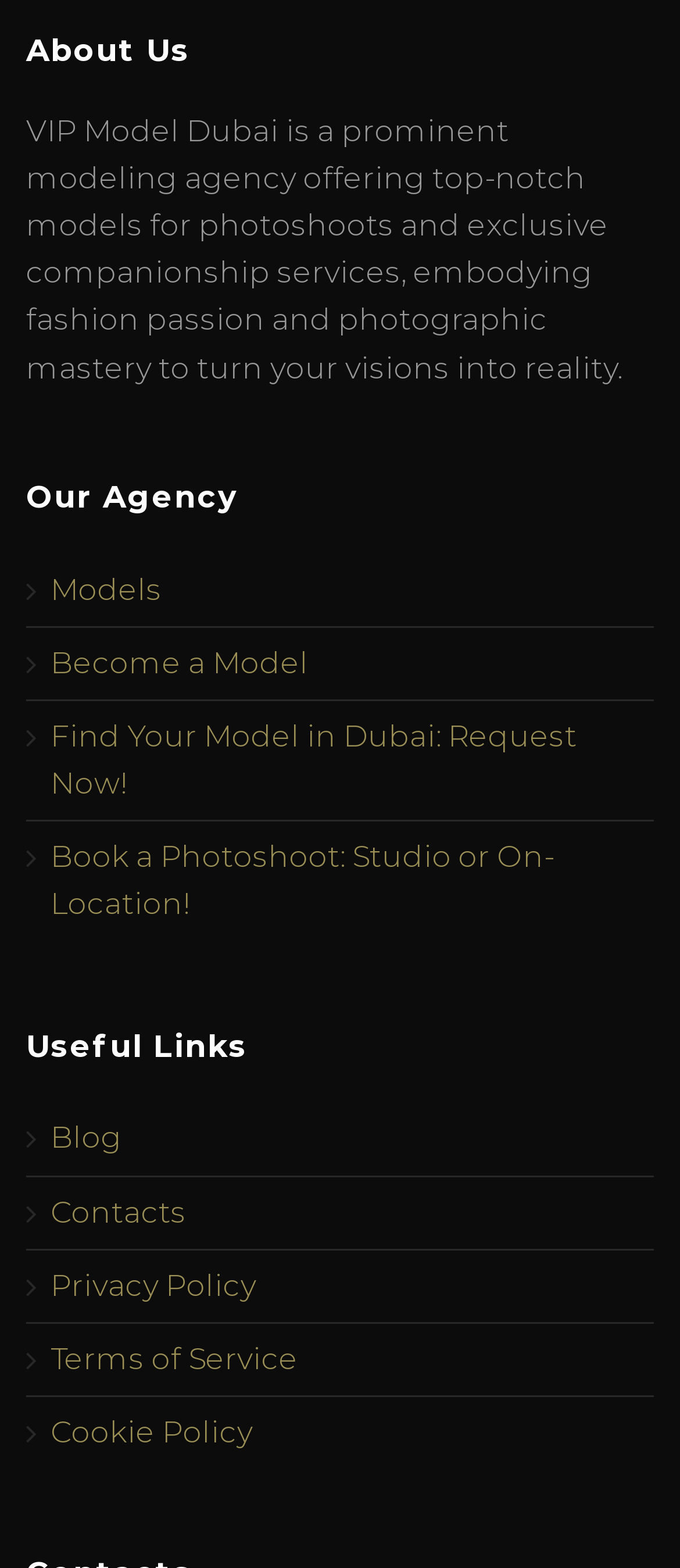Provide the bounding box coordinates of the HTML element this sentence describes: "Models". The bounding box coordinates consist of four float numbers between 0 and 1, i.e., [left, top, right, bottom].

[0.038, 0.353, 0.962, 0.4]